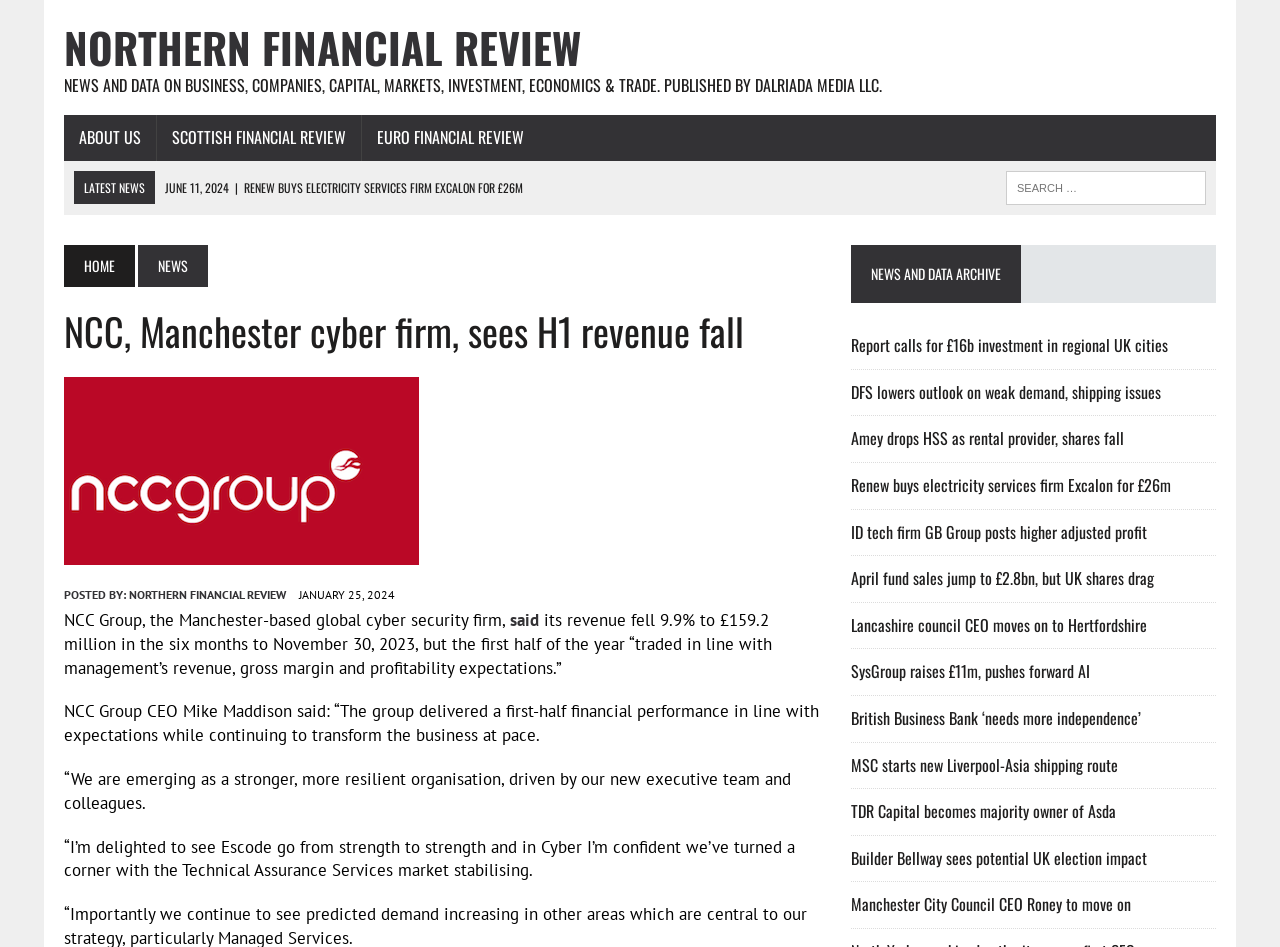Pinpoint the bounding box coordinates of the area that must be clicked to complete this instruction: "Search for news".

[0.786, 0.181, 0.942, 0.216]